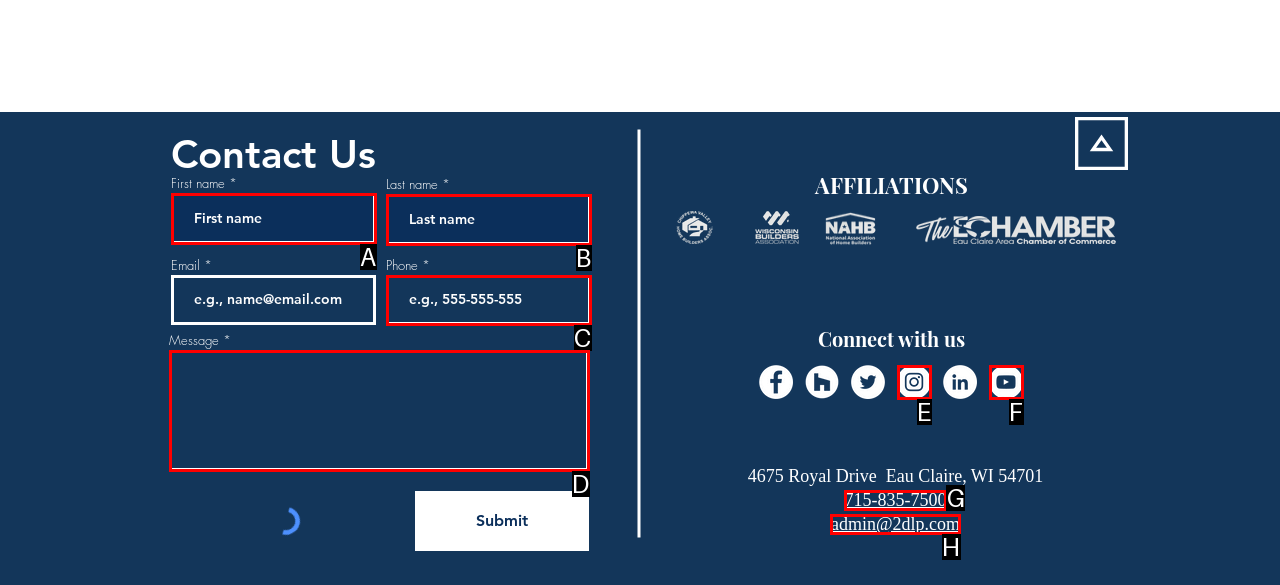Refer to the element description: Powered by WordPress and identify the matching HTML element. State your answer with the appropriate letter.

None